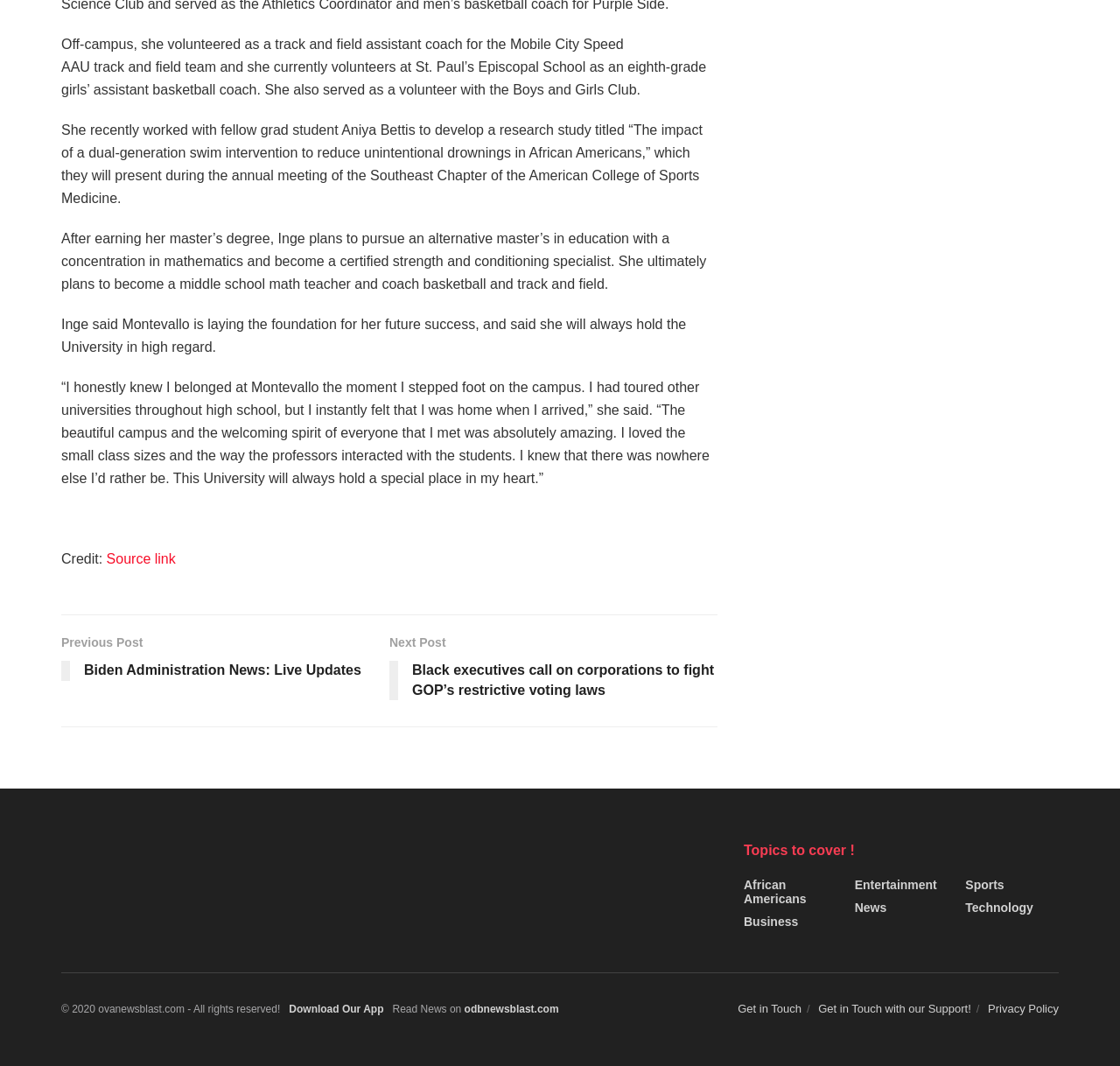Locate the bounding box coordinates of the UI element described by: "African Americans". Provide the coordinates as four float numbers between 0 and 1, formatted as [left, top, right, bottom].

[0.664, 0.824, 0.747, 0.85]